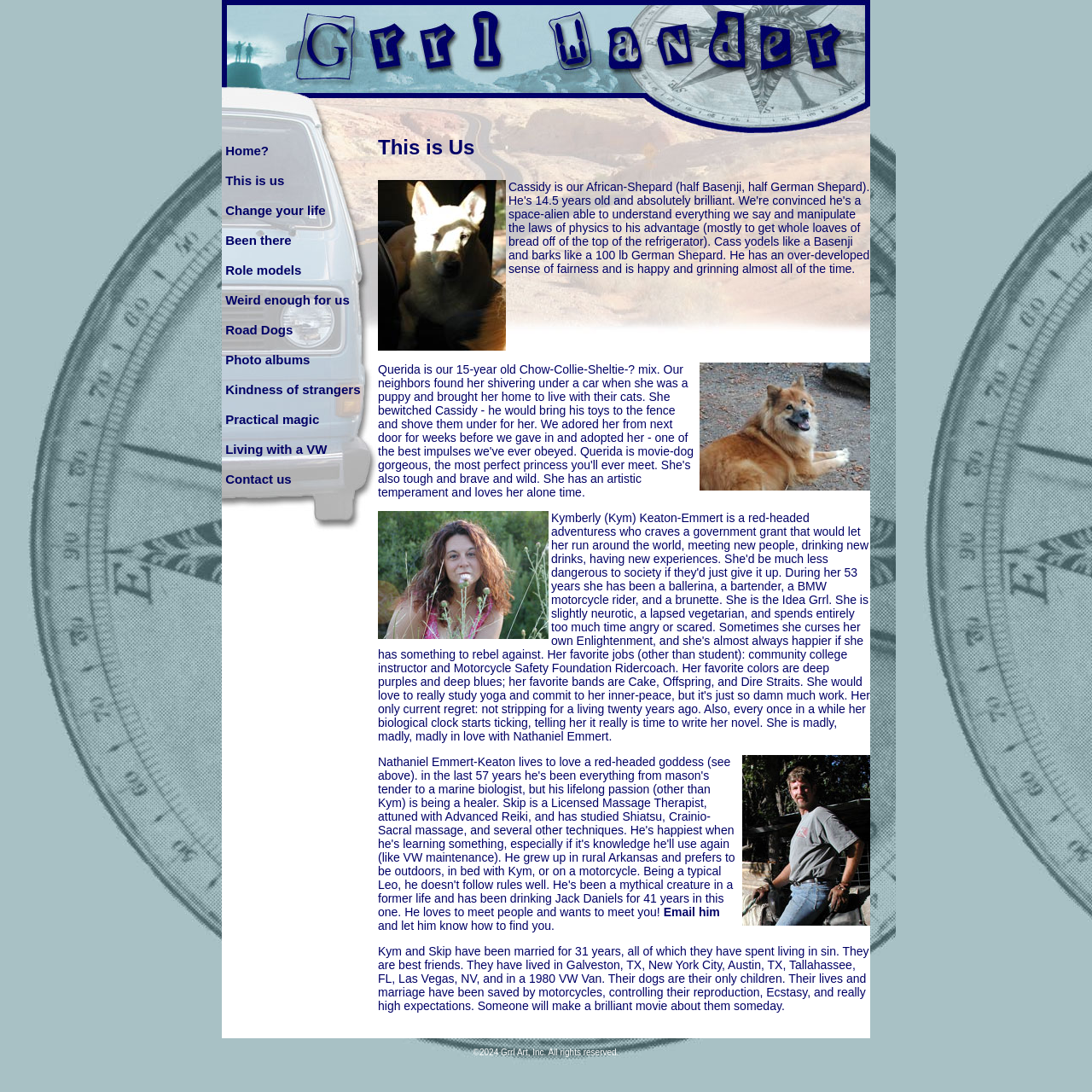What is Nathaniel Emmert-Keaton's lifelong passion?
Please answer the question with a single word or phrase, referencing the image.

being a healer